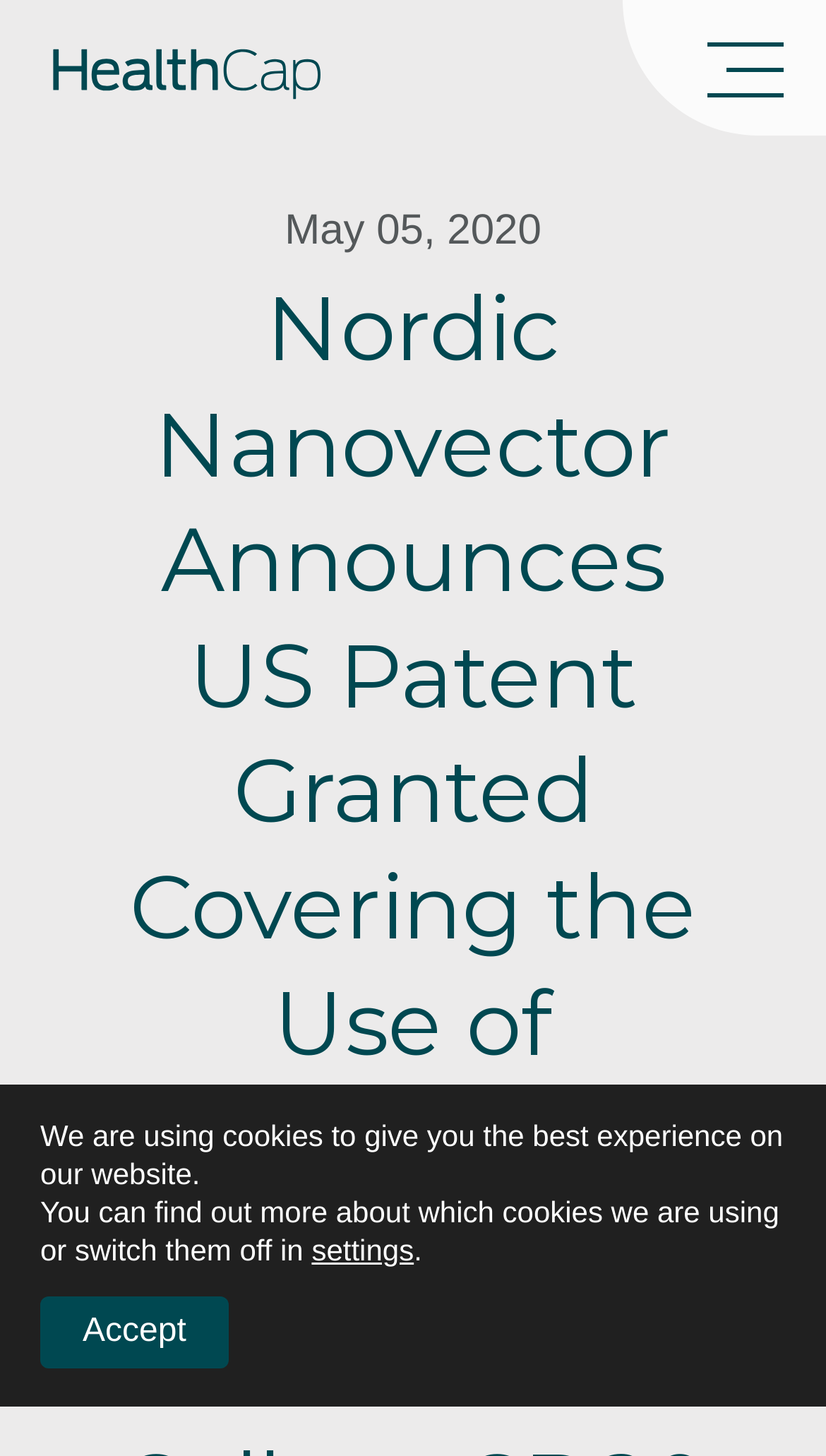What is the company name mentioned in the announcement?
Offer a detailed and exhaustive answer to the question.

I found the company name mentioned in the announcement by reading the text on the webpage, specifically the part that says 'Nordic Nanovector Announces US Patent Granted Covering the Use of Betalutin® to Sensitise B-Cell Cancer Cells to CD20 Immunotherapy'.